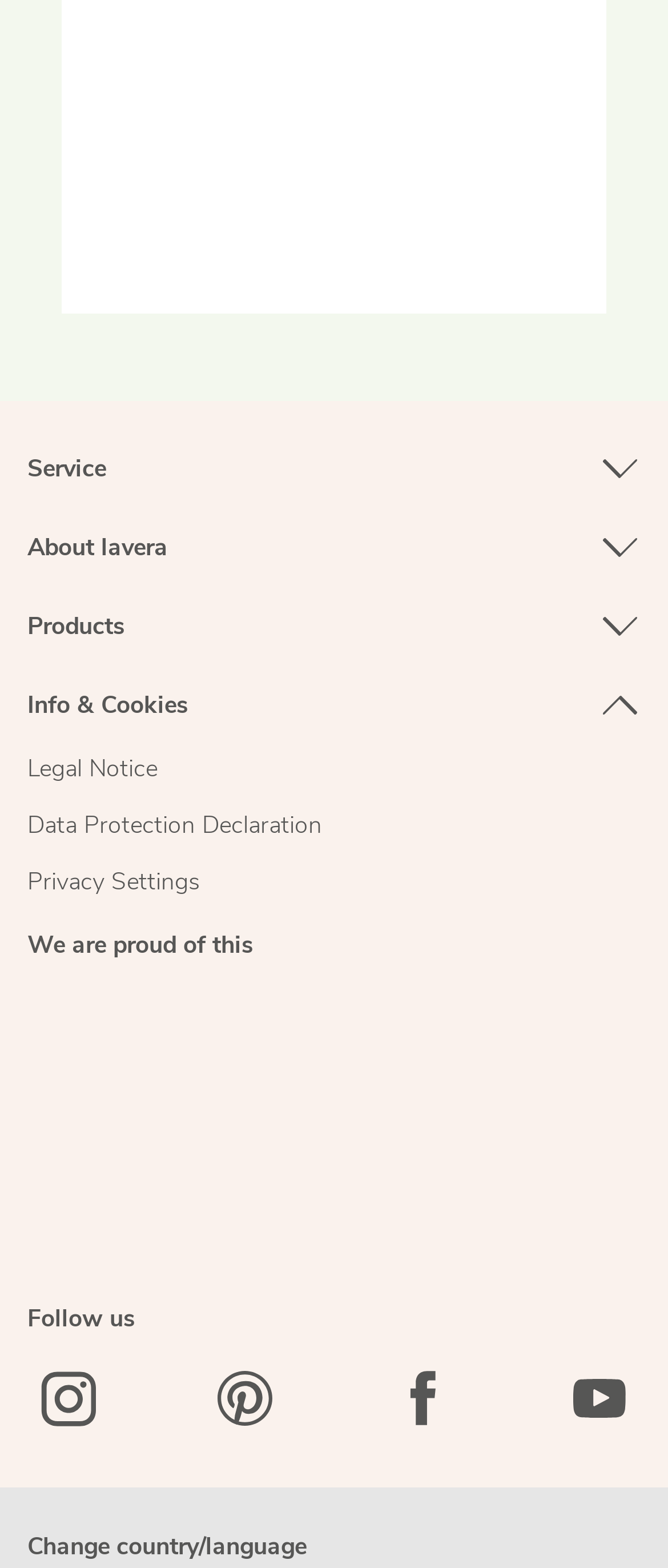Provide the bounding box coordinates for the UI element that is described by this text: "Privacy Policy". The coordinates should be in the form of four float numbers between 0 and 1: [left, top, right, bottom].

[0.306, 0.866, 0.429, 0.918]